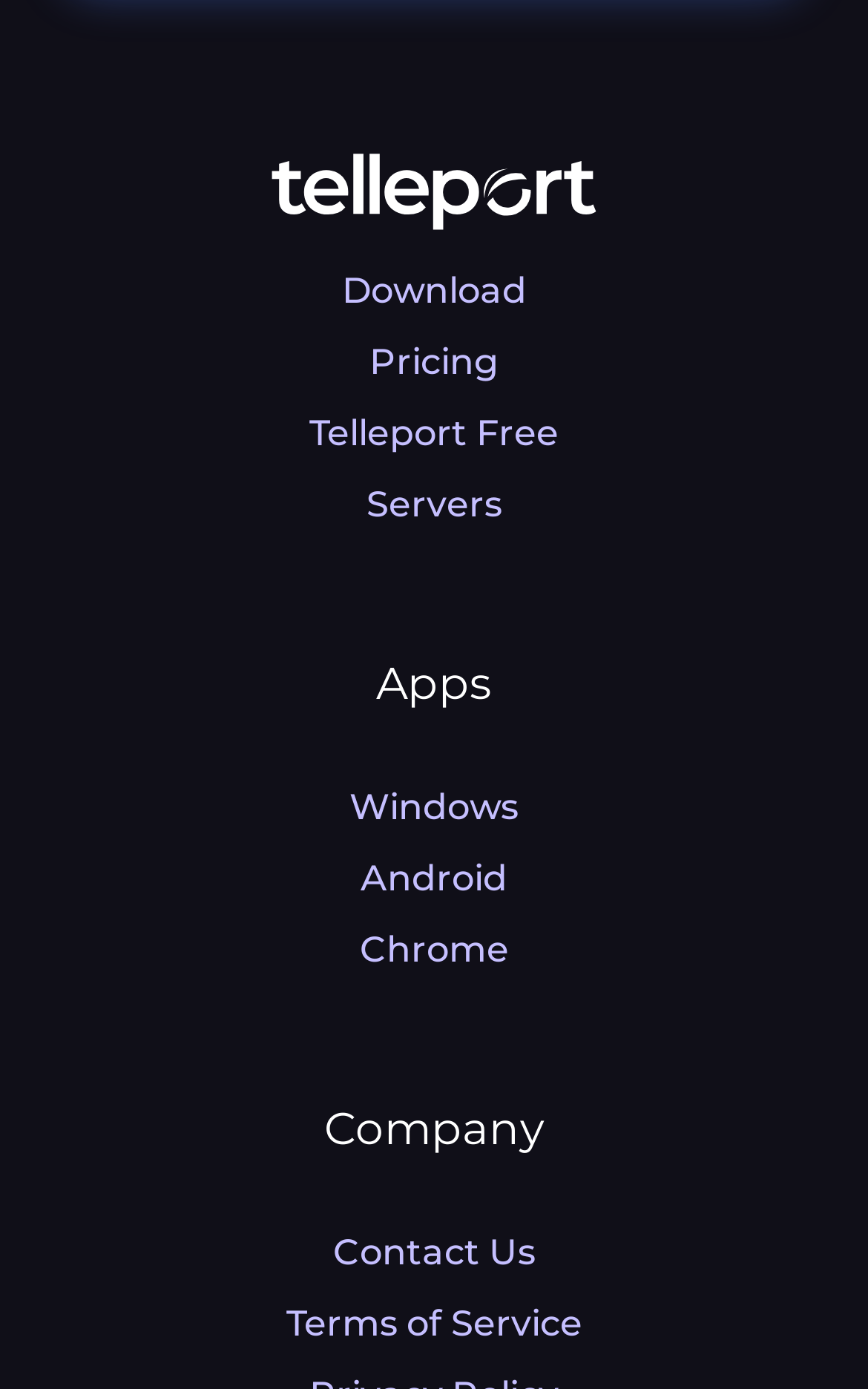What is the last link under the 'Company' heading? Look at the image and give a one-word or short phrase answer.

Terms of Service